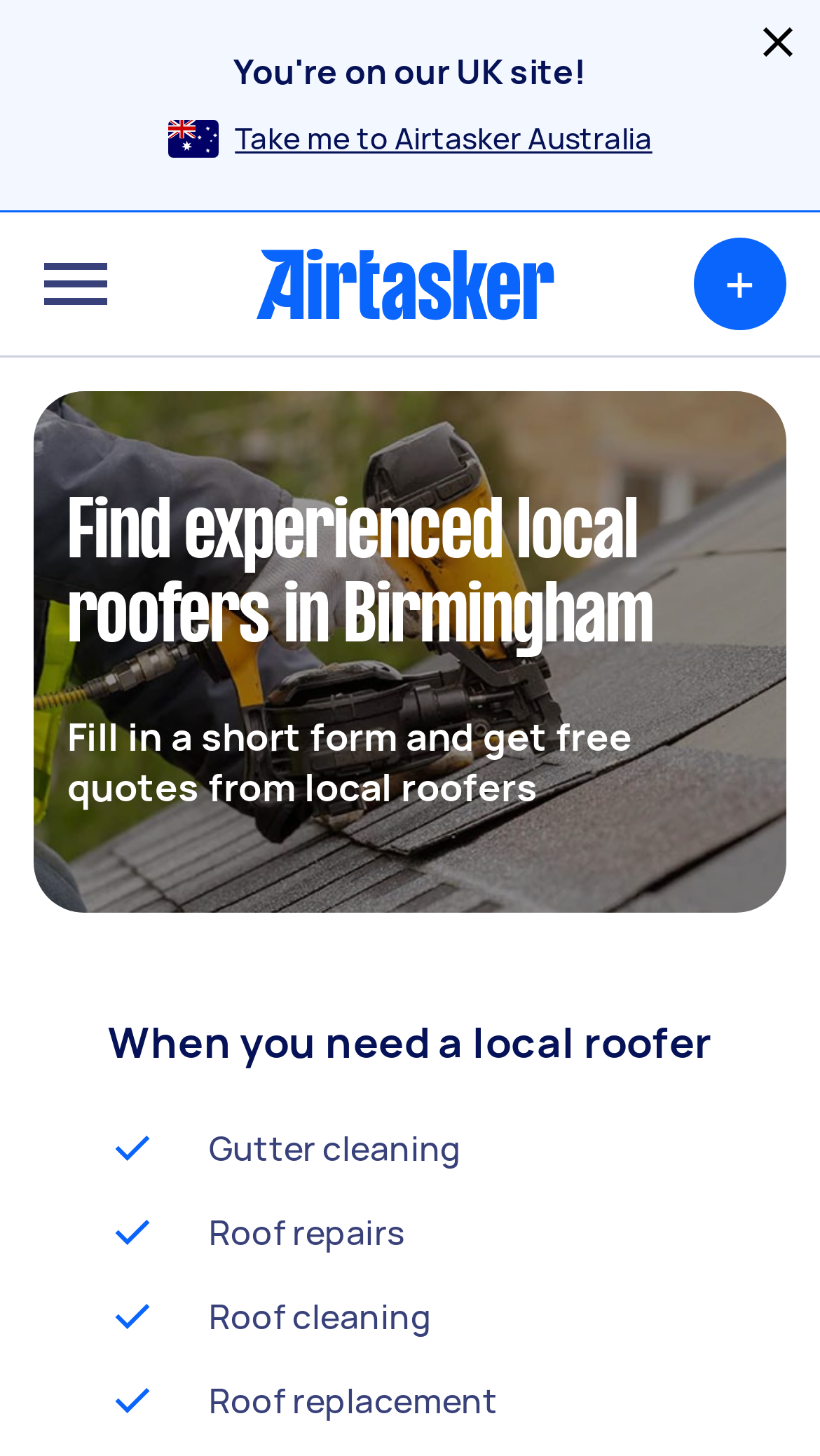Bounding box coordinates should be in the format (top-left x, top-left y, bottom-right x, bottom-right y) and all values should be floating point numbers between 0 and 1. Determine the bounding box coordinate for the UI element described as: +

[0.846, 0.163, 0.959, 0.227]